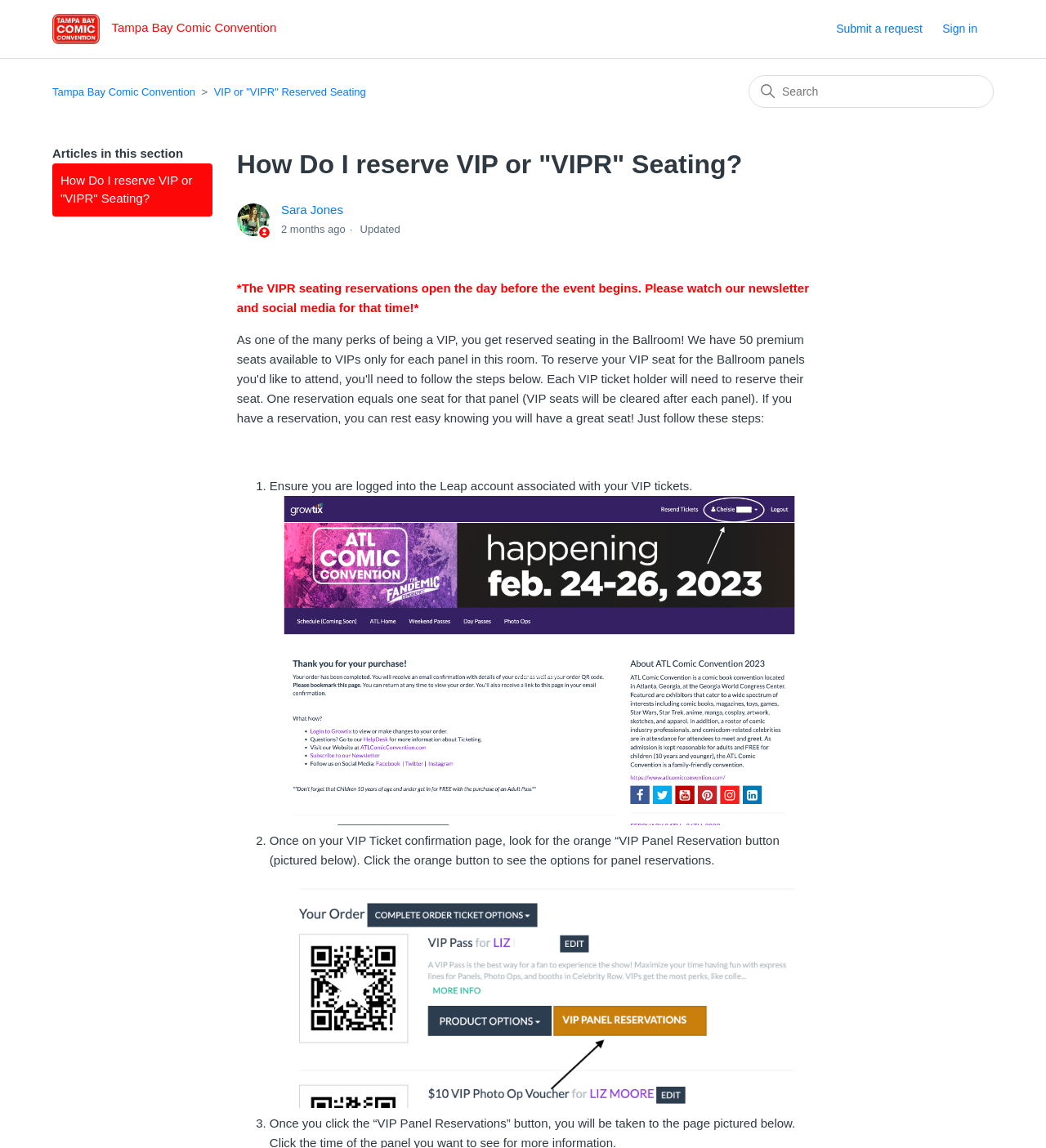Please provide the bounding box coordinates for the UI element as described: "VIP or "VIPR" Reserved Seating". The coordinates must be four floats between 0 and 1, represented as [left, top, right, bottom].

[0.204, 0.075, 0.35, 0.085]